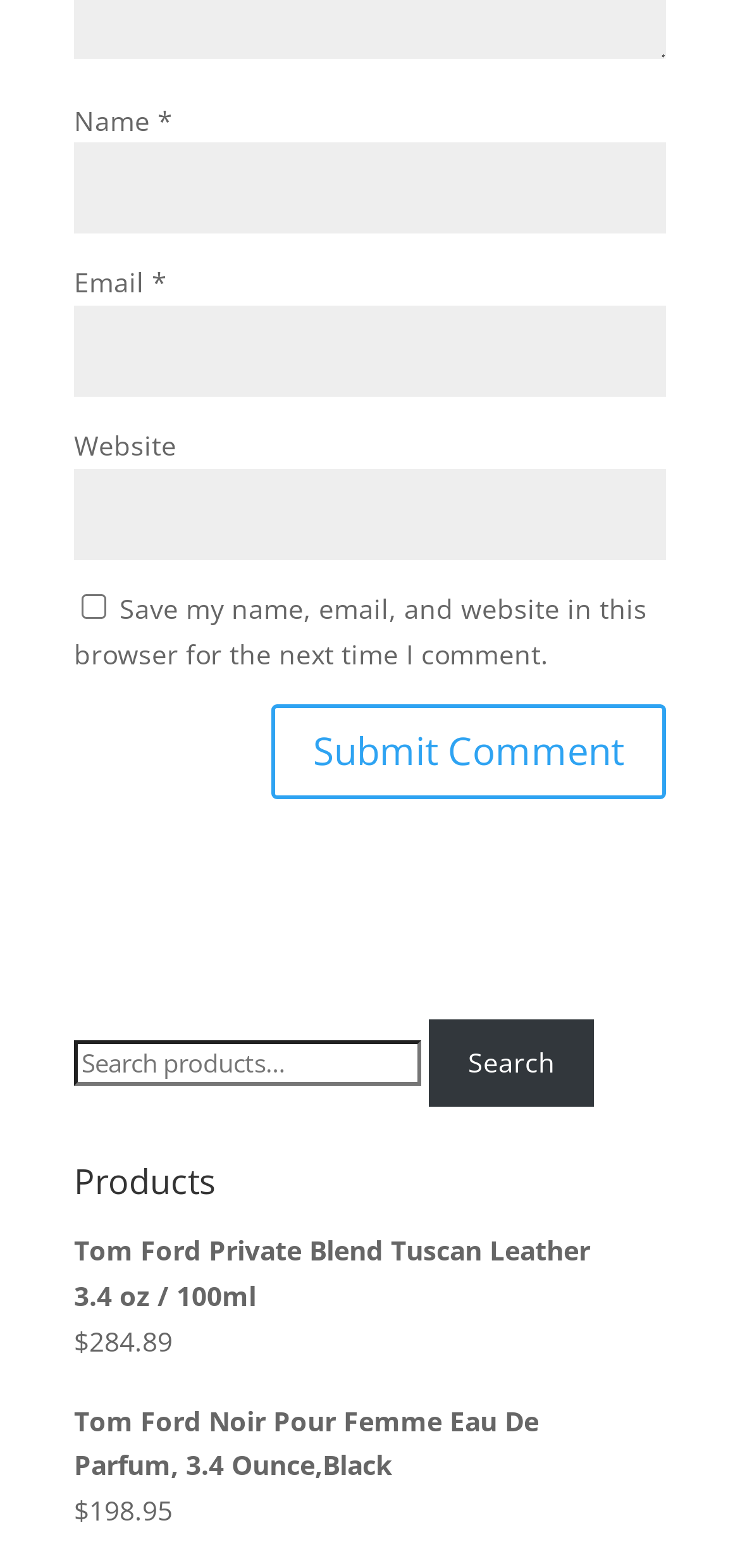Respond with a single word or phrase for the following question: 
How many search buttons are there?

1